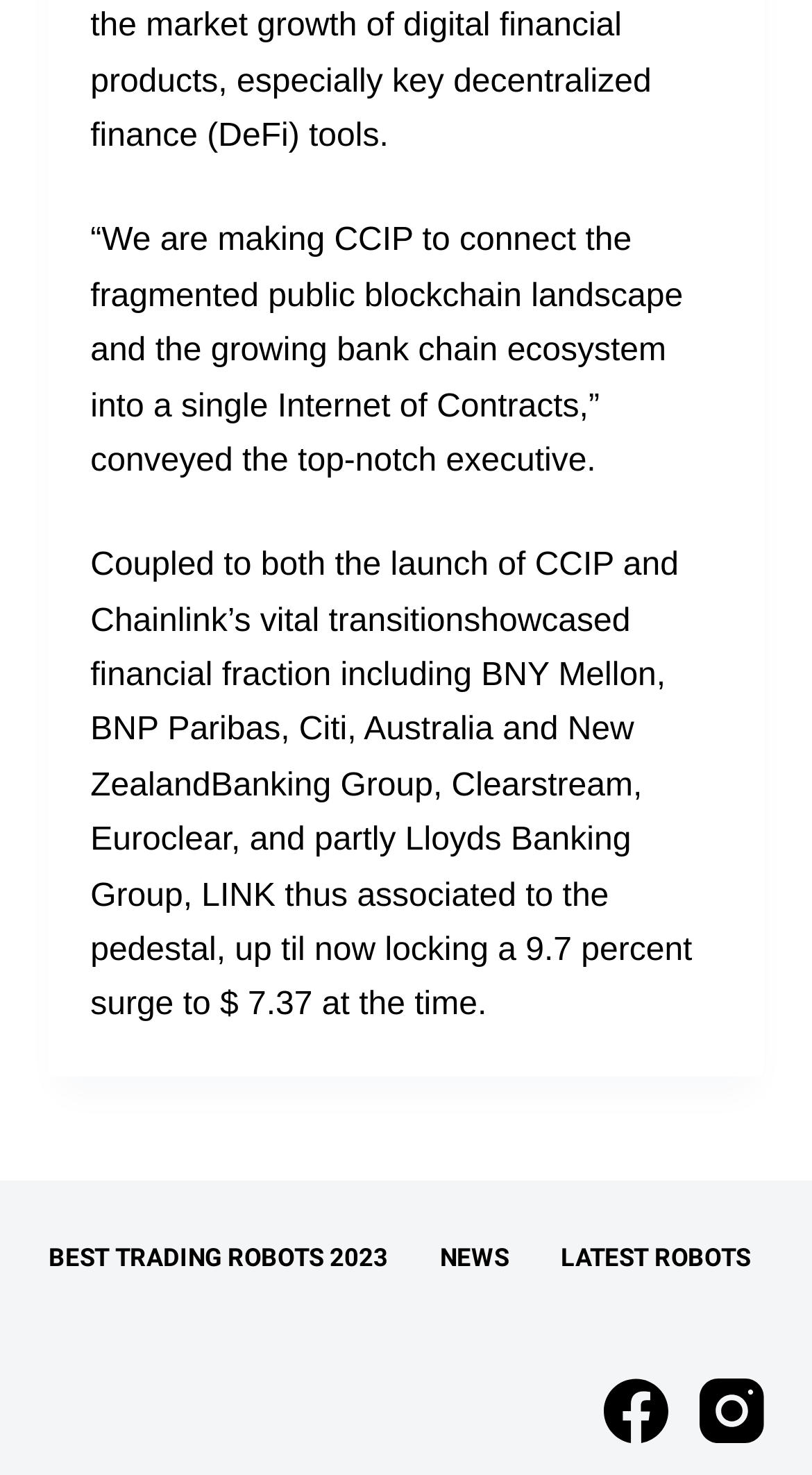Determine the bounding box coordinates (top-left x, top-left y, bottom-right x, bottom-right y) of the UI element described in the following text: Best Trading Robots 2023

[0.028, 0.843, 0.51, 0.865]